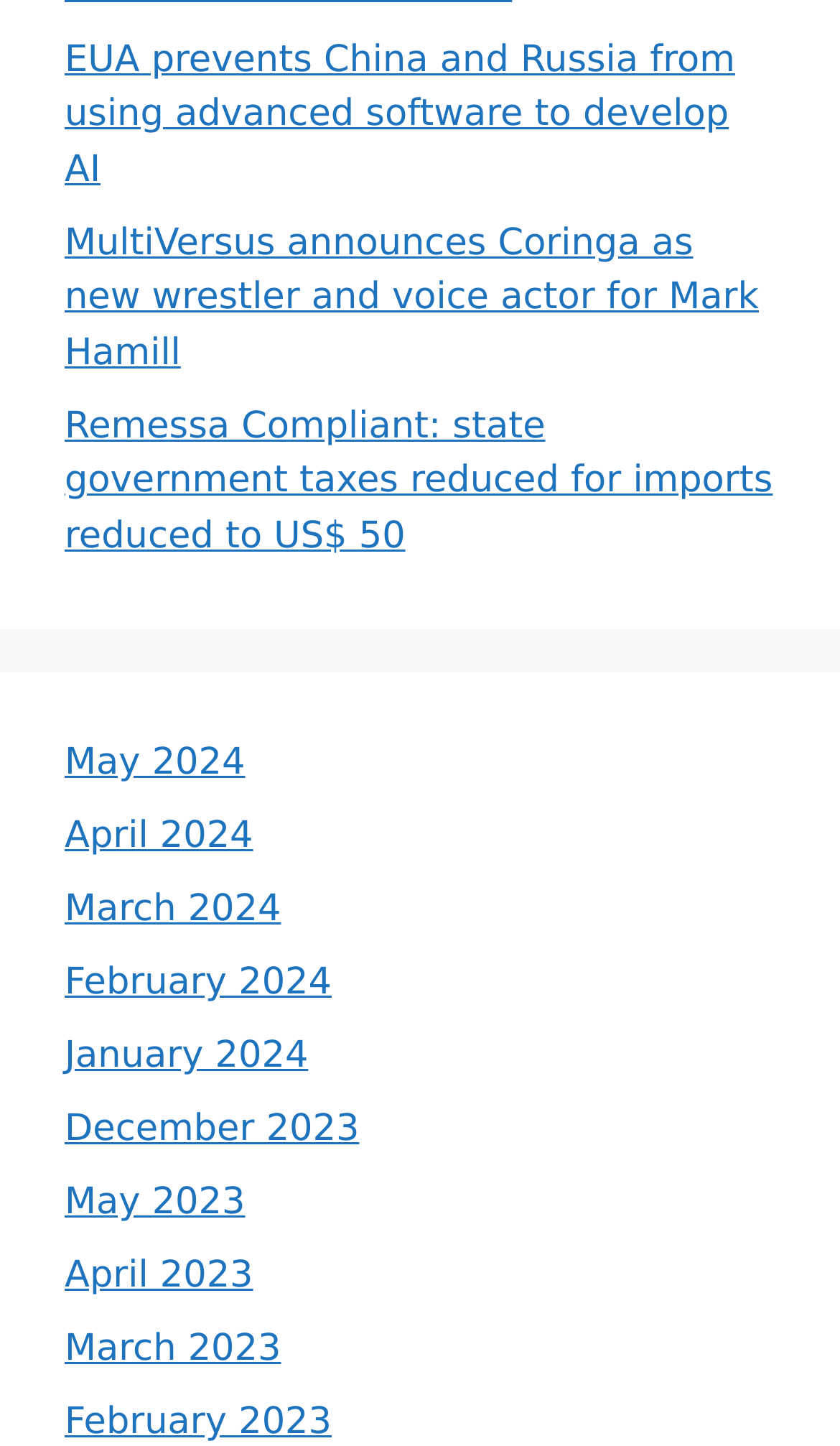Please identify the bounding box coordinates of the clickable area that will allow you to execute the instruction: "View EUA prevents China and Russia from using advanced software to develop AI article".

[0.077, 0.026, 0.875, 0.132]